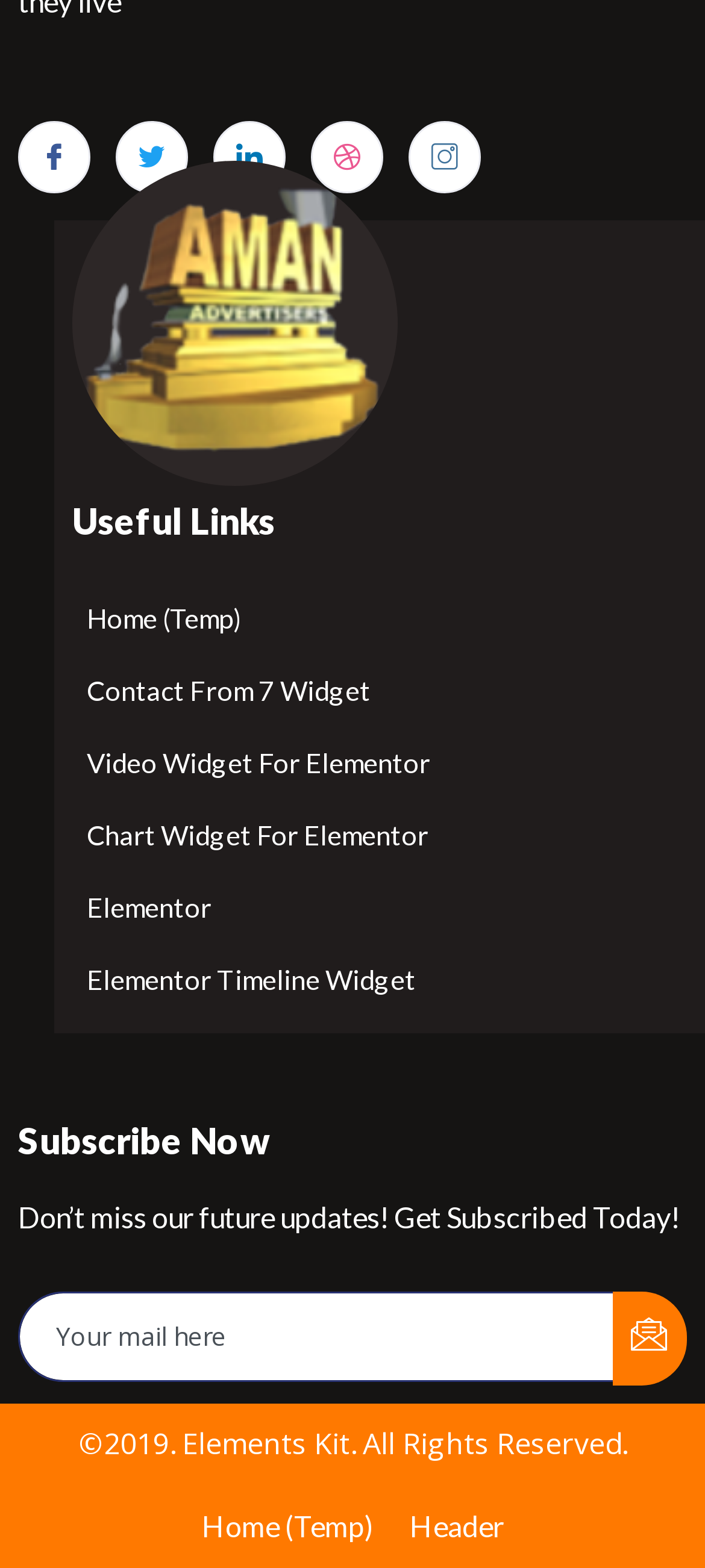Identify the bounding box coordinates of the region that should be clicked to execute the following instruction: "Click on submit button".

[0.869, 0.823, 0.974, 0.883]